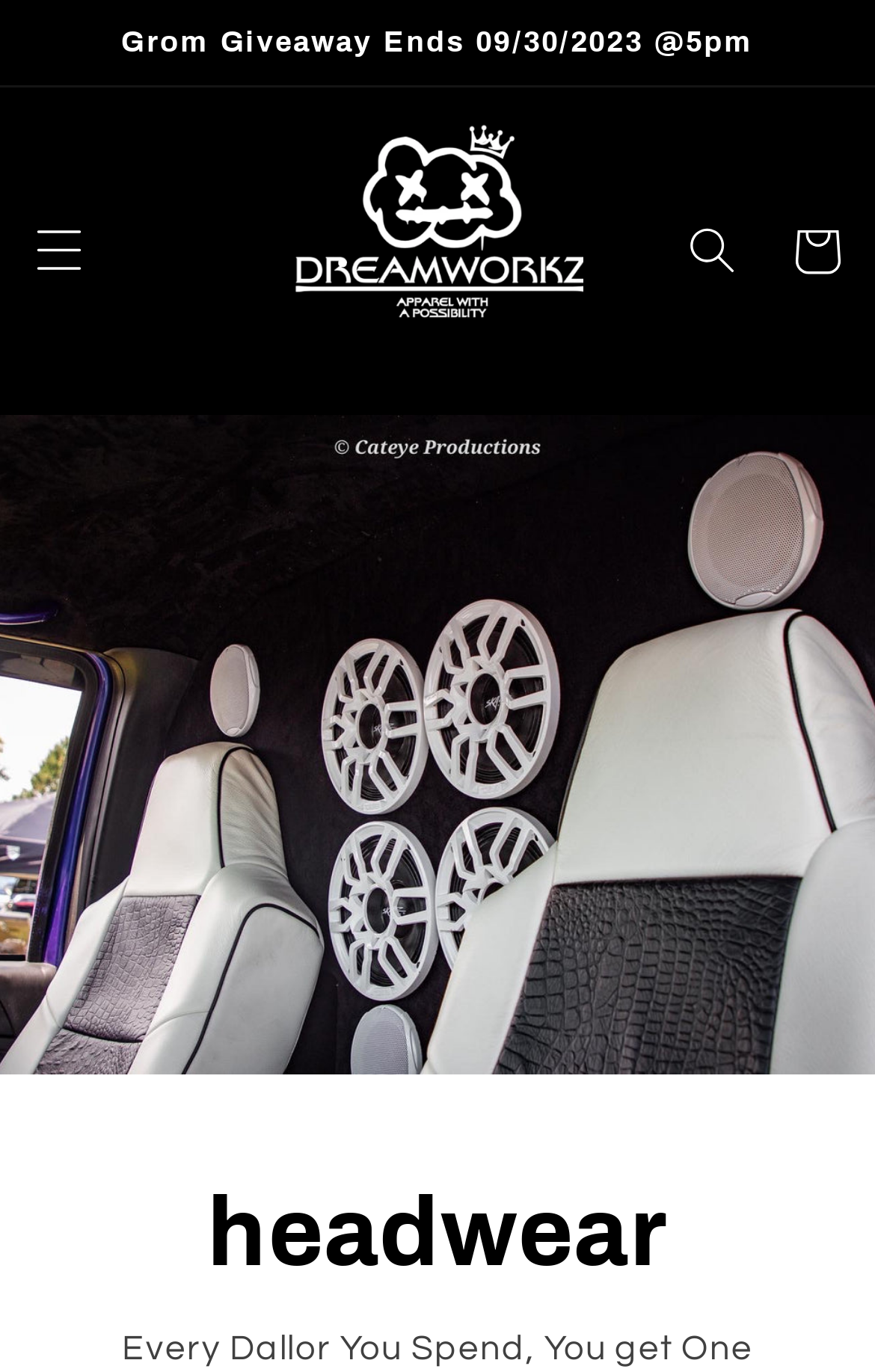Using the information from the screenshot, answer the following question thoroughly:
What is the deadline for the Grom Giveaway?

I found the deadline for the Grom Giveaway by looking at the StaticText element with the text 'Grom Giveaway Ends 09/30/2023 @5pm' which is a child of the region element with the label 'Announcement'.